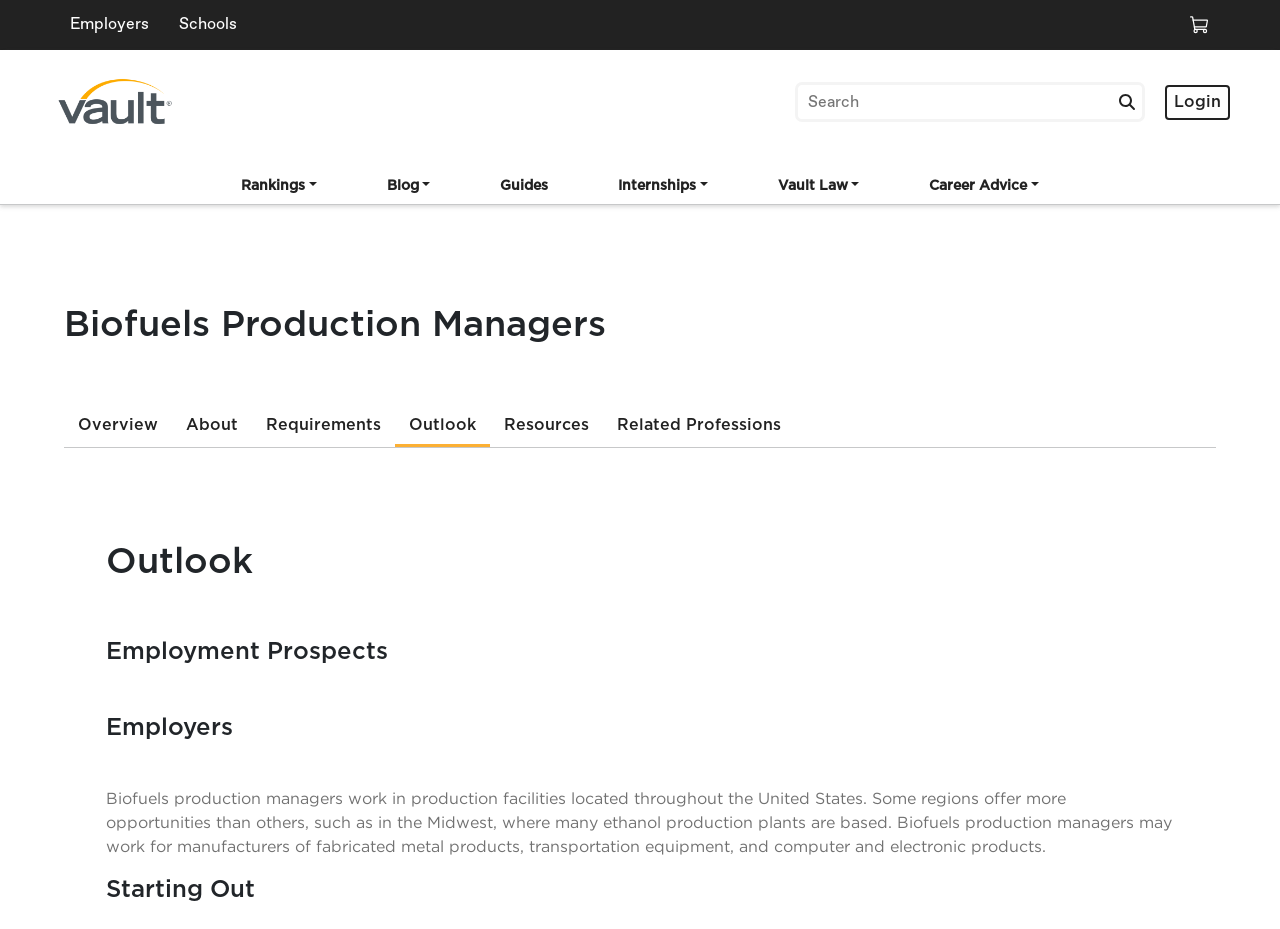Please specify the bounding box coordinates of the clickable section necessary to execute the following command: "View the Blog".

[0.291, 0.185, 0.347, 0.221]